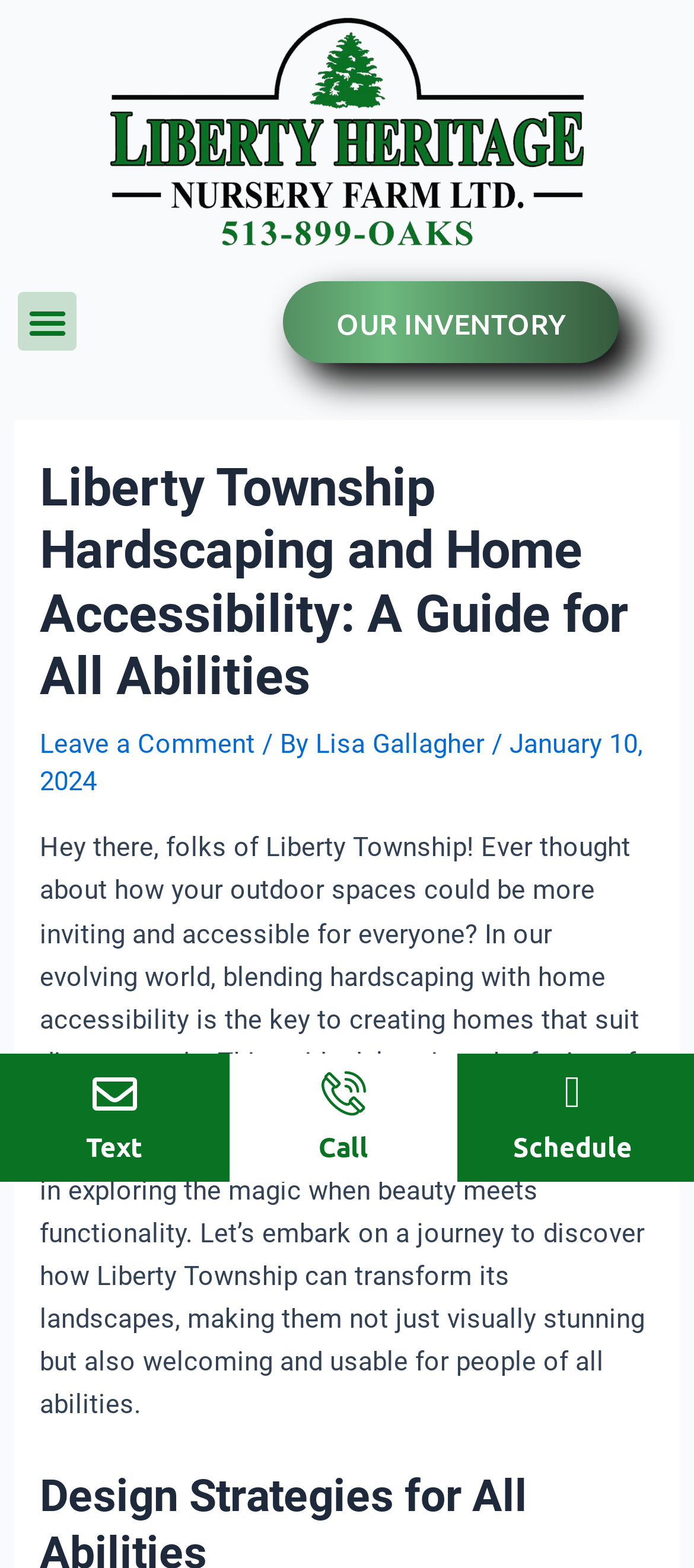How many links are there in the main navigation menu?
Look at the image and respond with a one-word or short phrase answer.

3